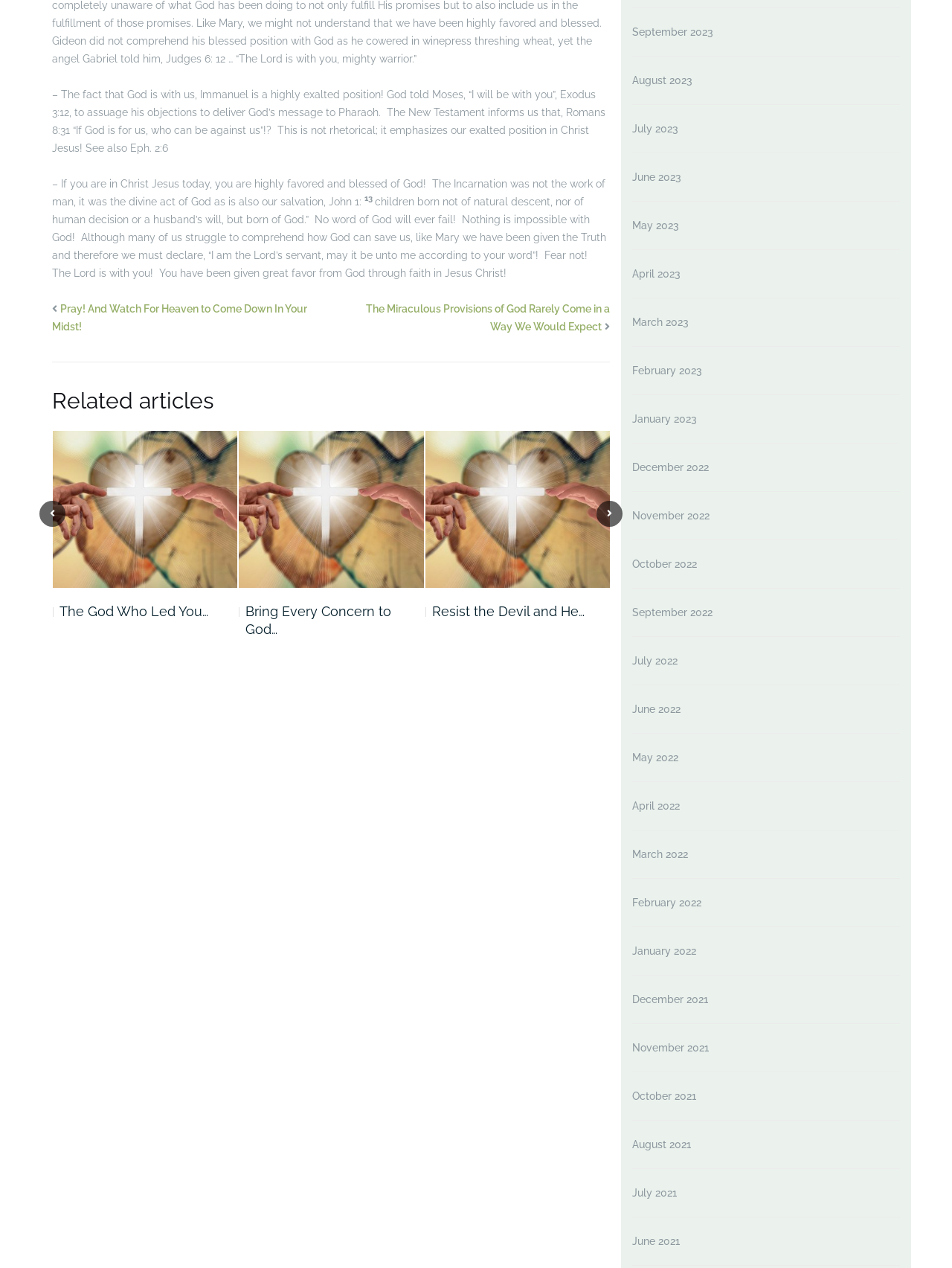Use a single word or phrase to answer the question: What is the oldest month listed in the archive?

December 2021